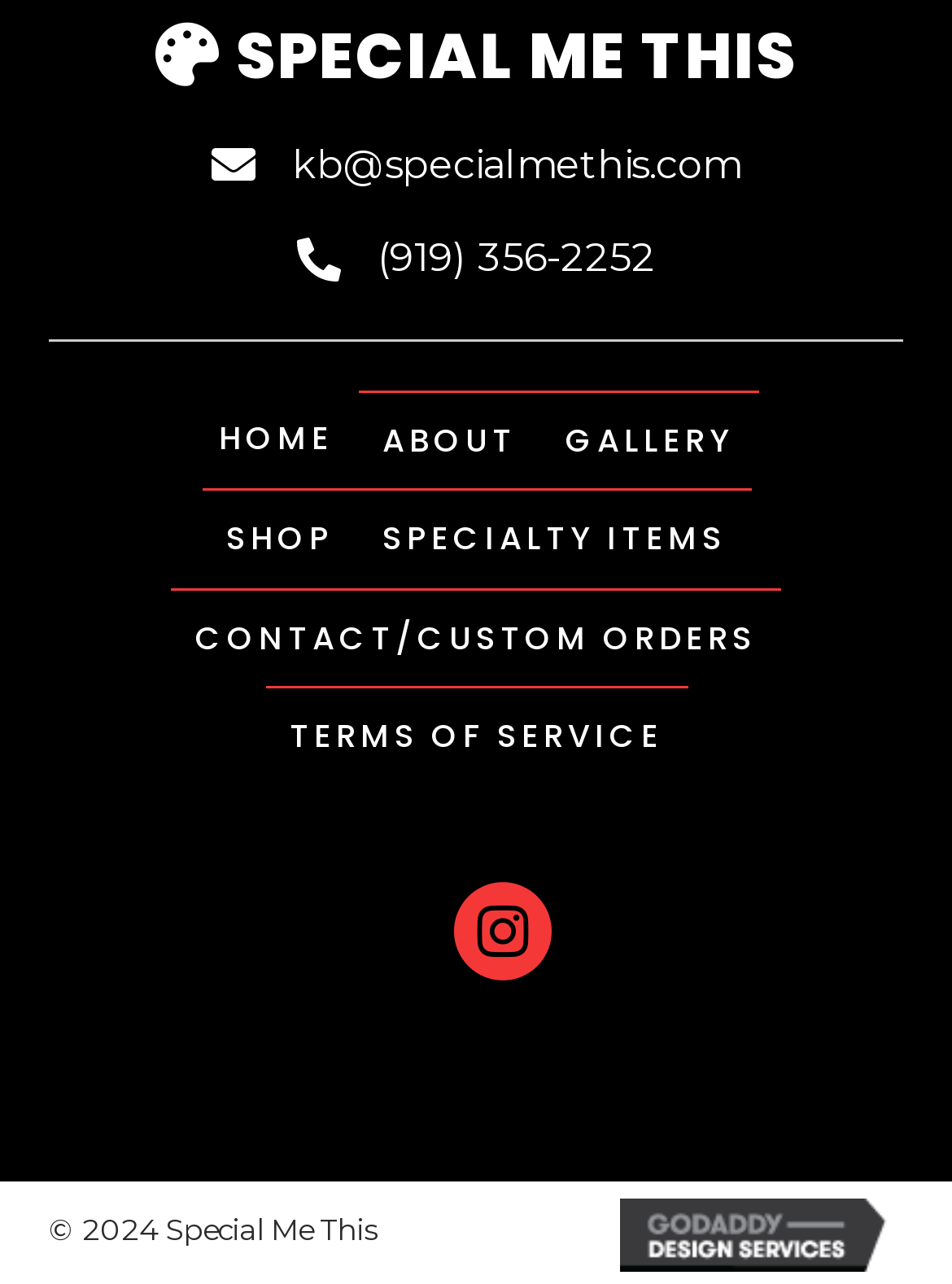Based on the element description: "Contact/Custom Orders", identify the UI element and provide its bounding box coordinates. Use four float numbers between 0 and 1, [left, top, right, bottom].

[0.179, 0.459, 0.821, 0.535]